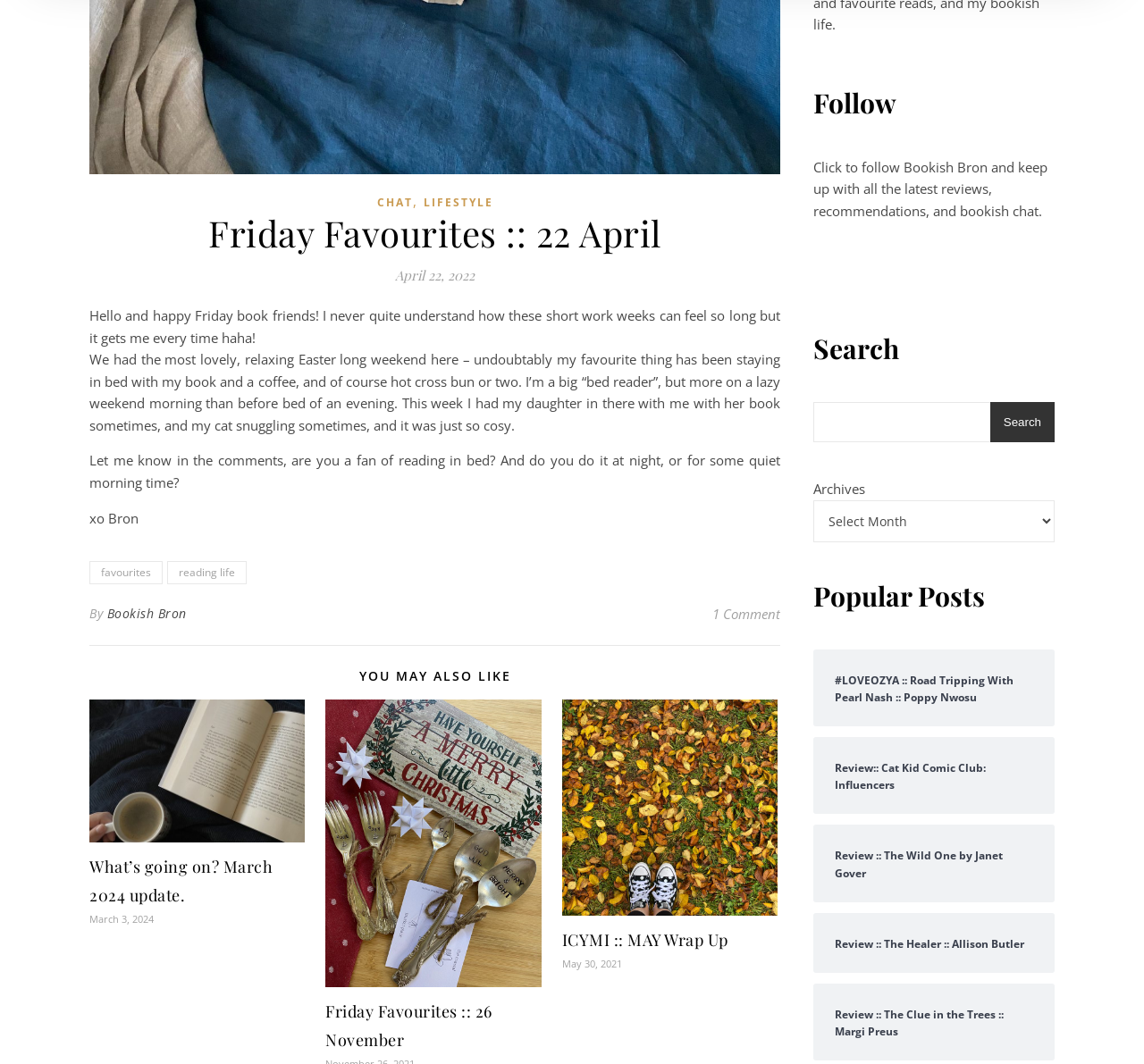What is the author's name?
Offer a detailed and exhaustive answer to the question.

The author's name can be found in the footer section of the webpage, where it is mentioned as 'Bookish Bron' in a link element.